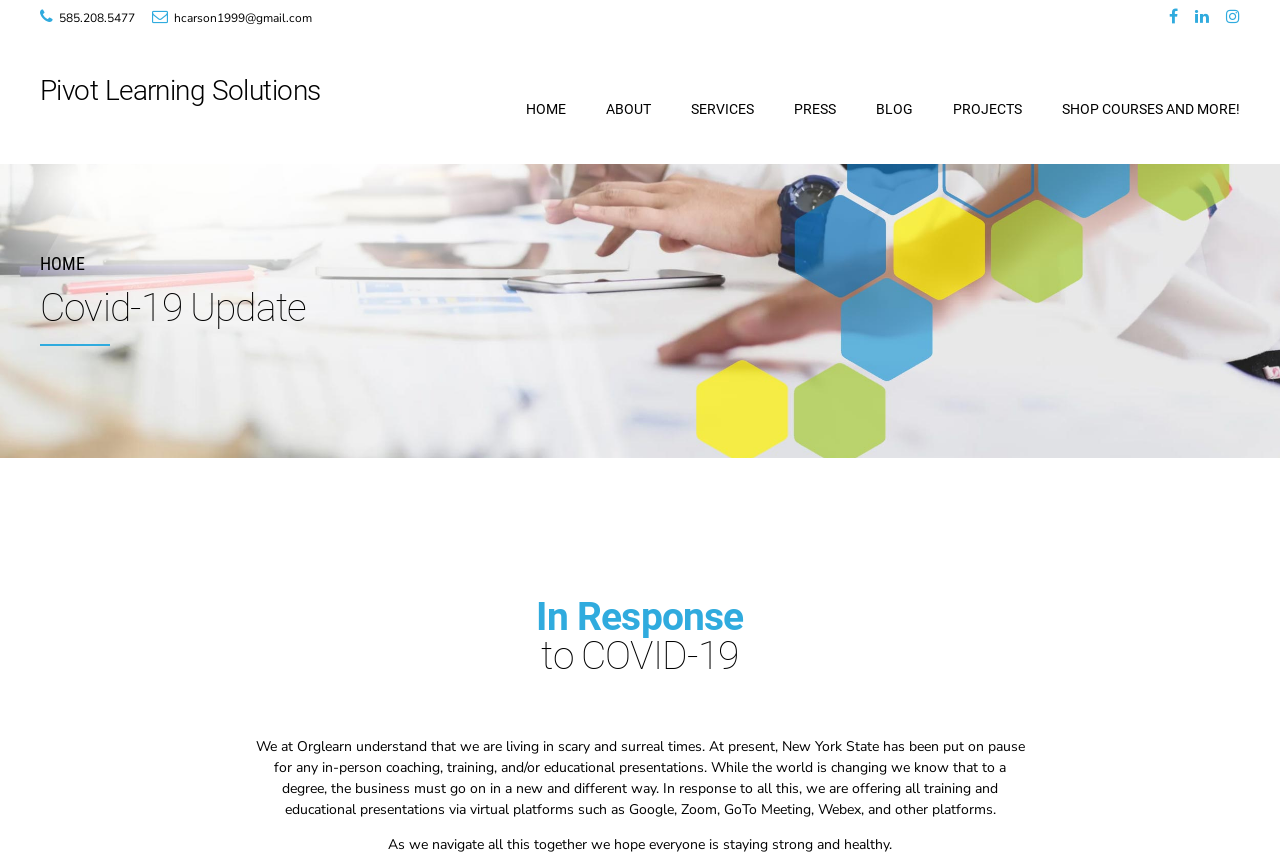Find the bounding box coordinates of the element to click in order to complete this instruction: "Click the Pivot Learning Solutions link". The bounding box coordinates must be four float numbers between 0 and 1, denoted as [left, top, right, bottom].

[0.031, 0.086, 0.25, 0.125]